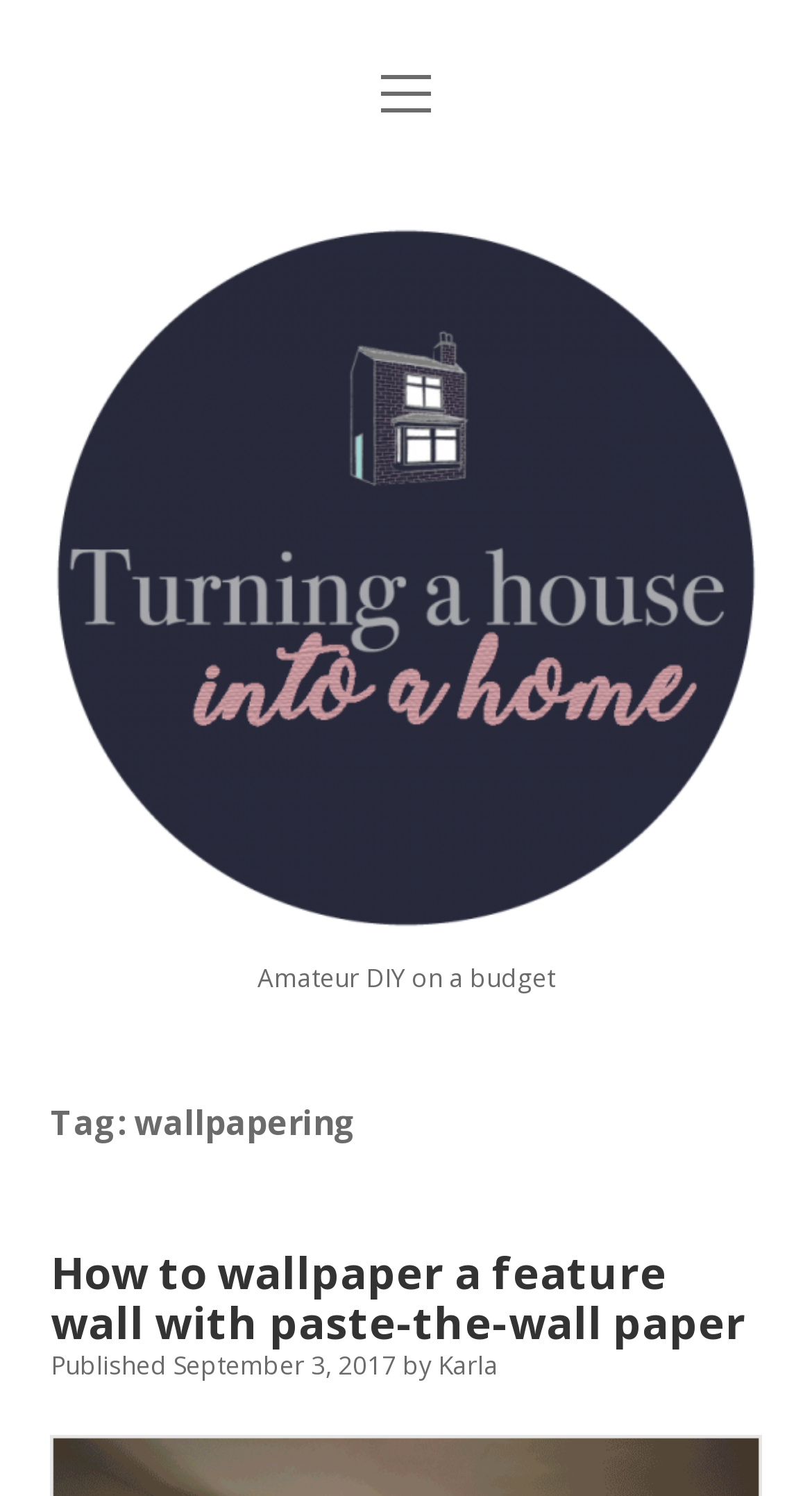Locate the bounding box coordinates of the clickable area needed to fulfill the instruction: "view how to wallpaper a feature wall".

[0.062, 0.831, 0.919, 0.904]